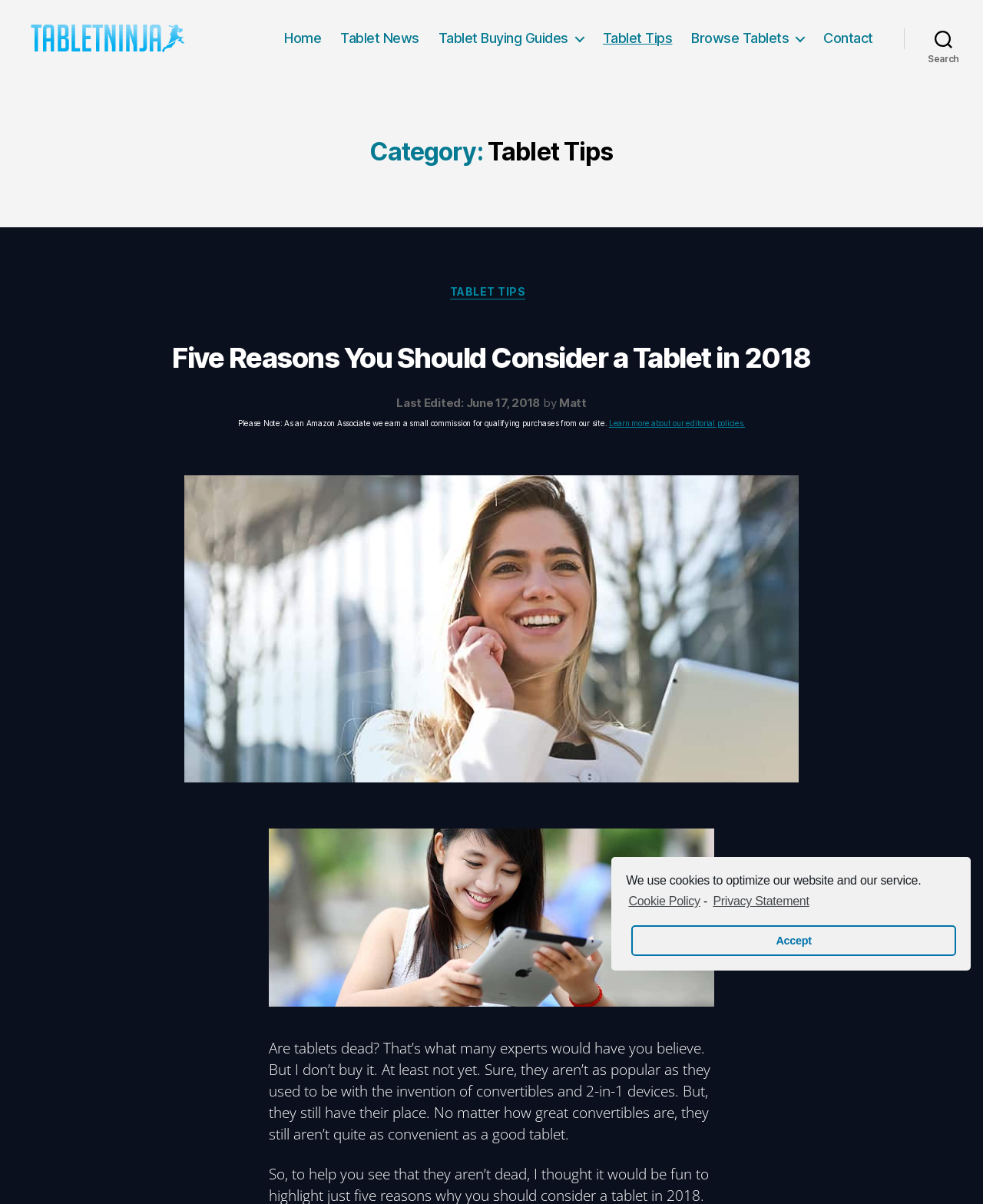Find the primary header on the webpage and provide its text.

Category: Tablet Tips